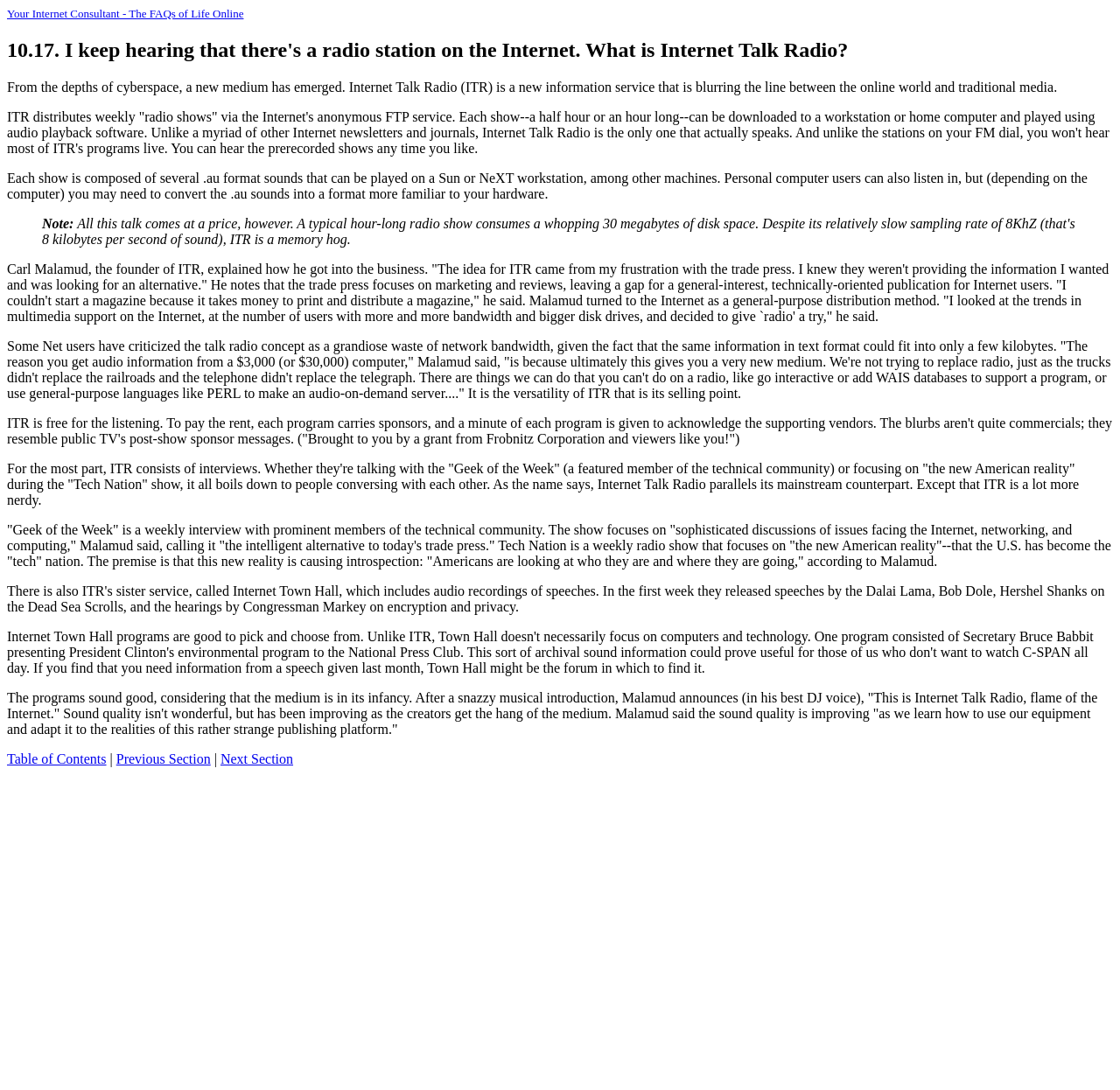Calculate the bounding box coordinates of the UI element given the description: "Previous Section".

[0.104, 0.689, 0.188, 0.703]